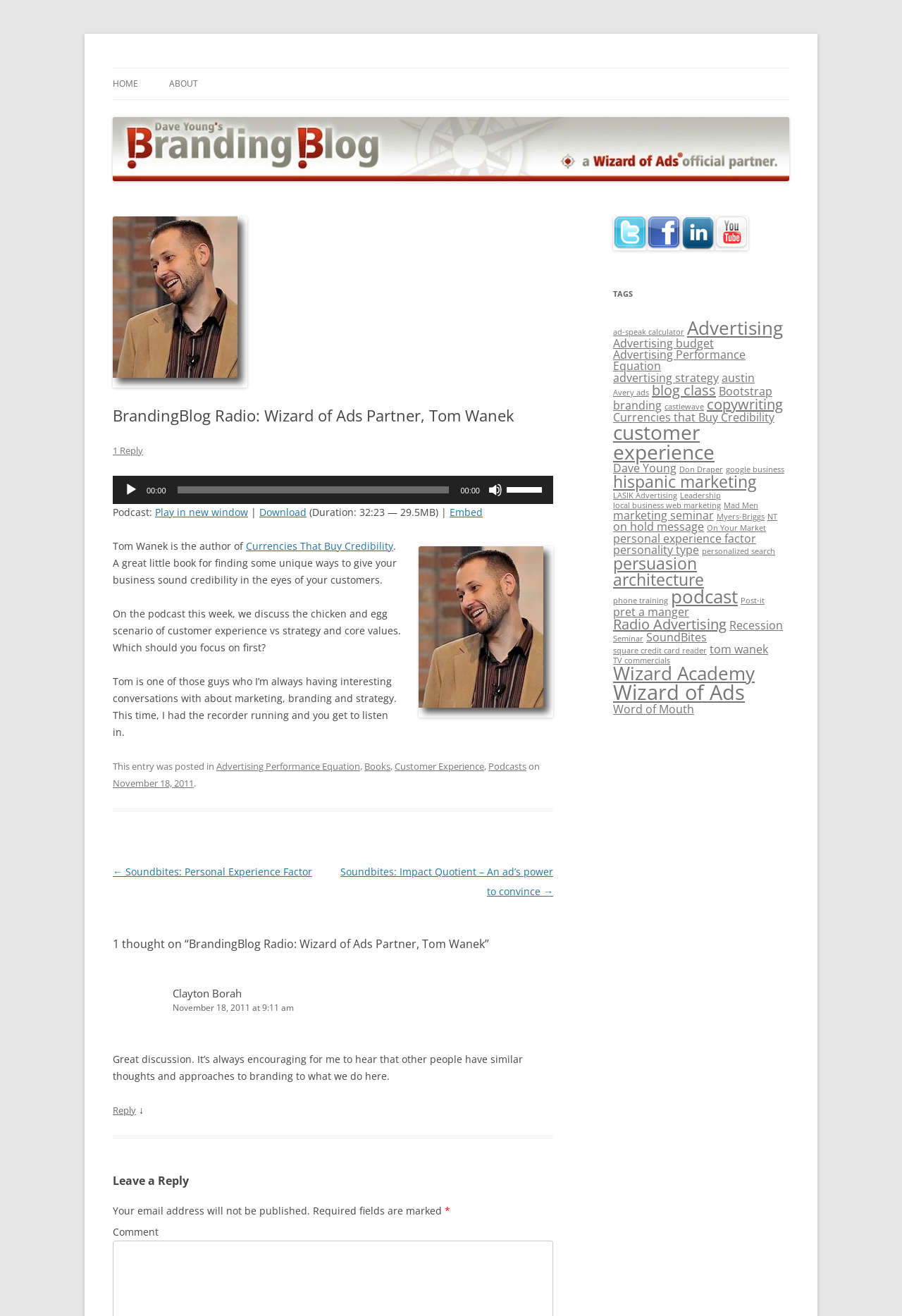Identify the bounding box coordinates for the element you need to click to achieve the following task: "Download the podcast". Provide the bounding box coordinates as four float numbers between 0 and 1, in the form [left, top, right, bottom].

[0.288, 0.384, 0.34, 0.394]